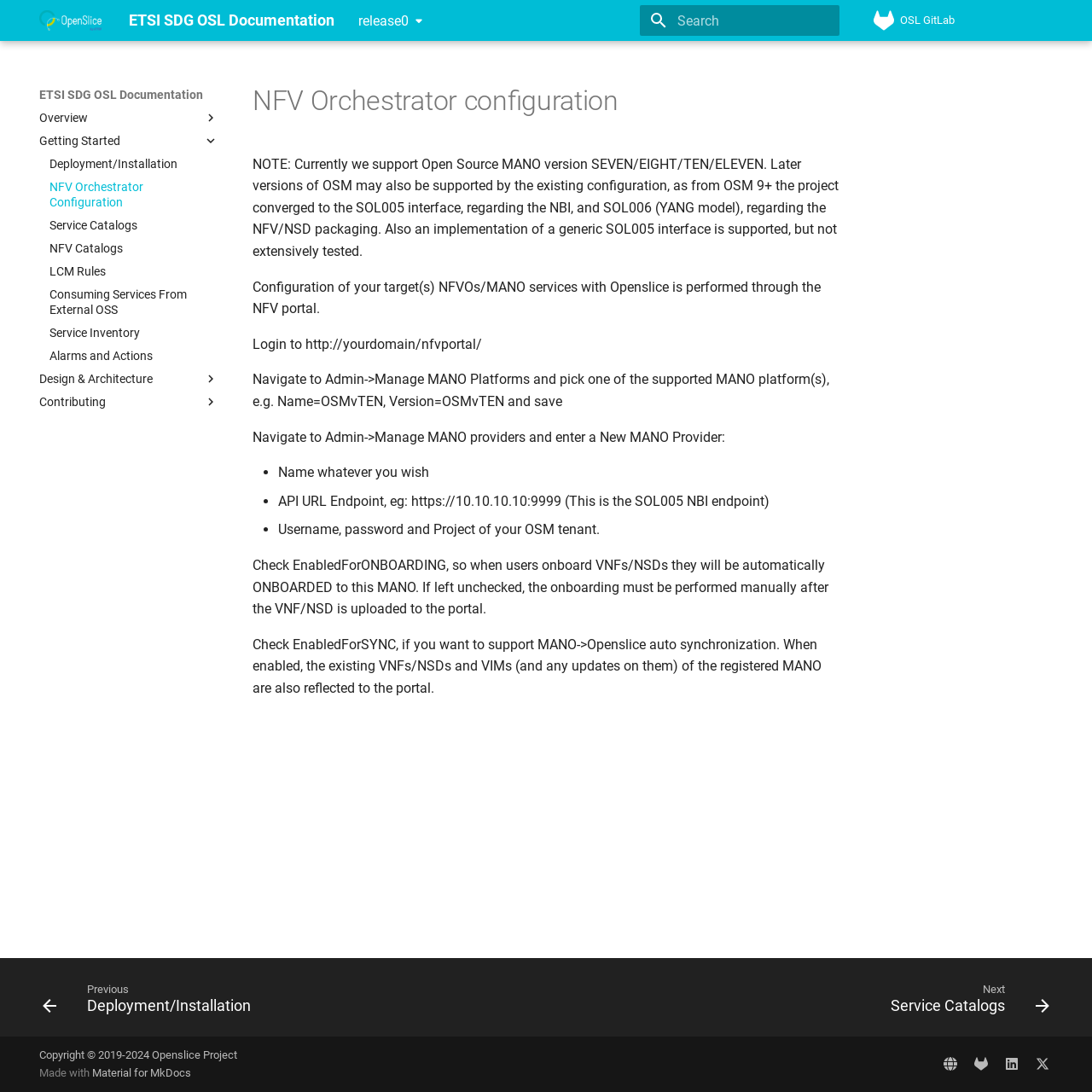Please give the bounding box coordinates of the area that should be clicked to fulfill the following instruction: "Explore 'Legal Thought'". The coordinates should be in the format of four float numbers from 0 to 1, i.e., [left, top, right, bottom].

None